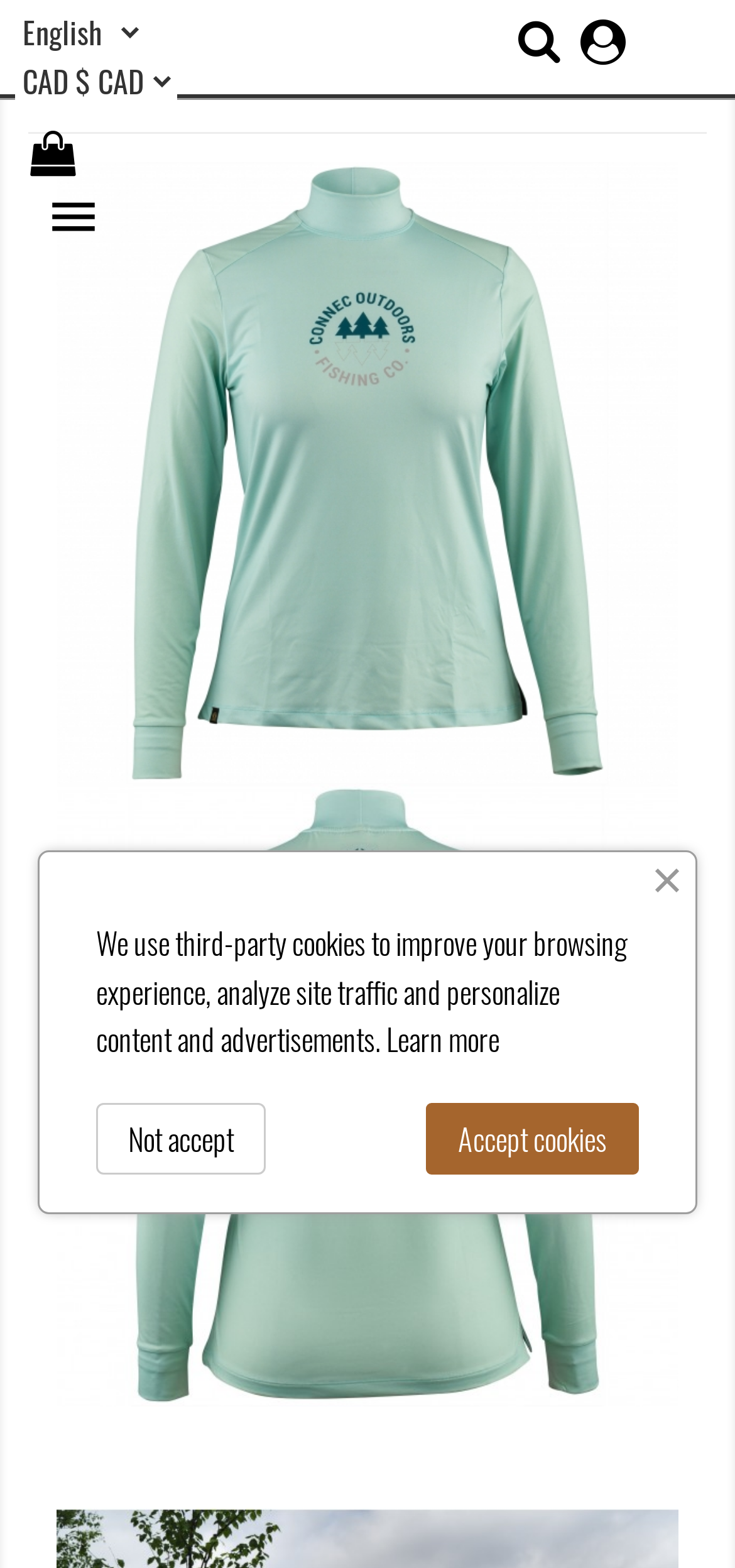Can you identify and provide the main heading of the webpage?

W'S LS MOCKNECK - BLUE HAZE